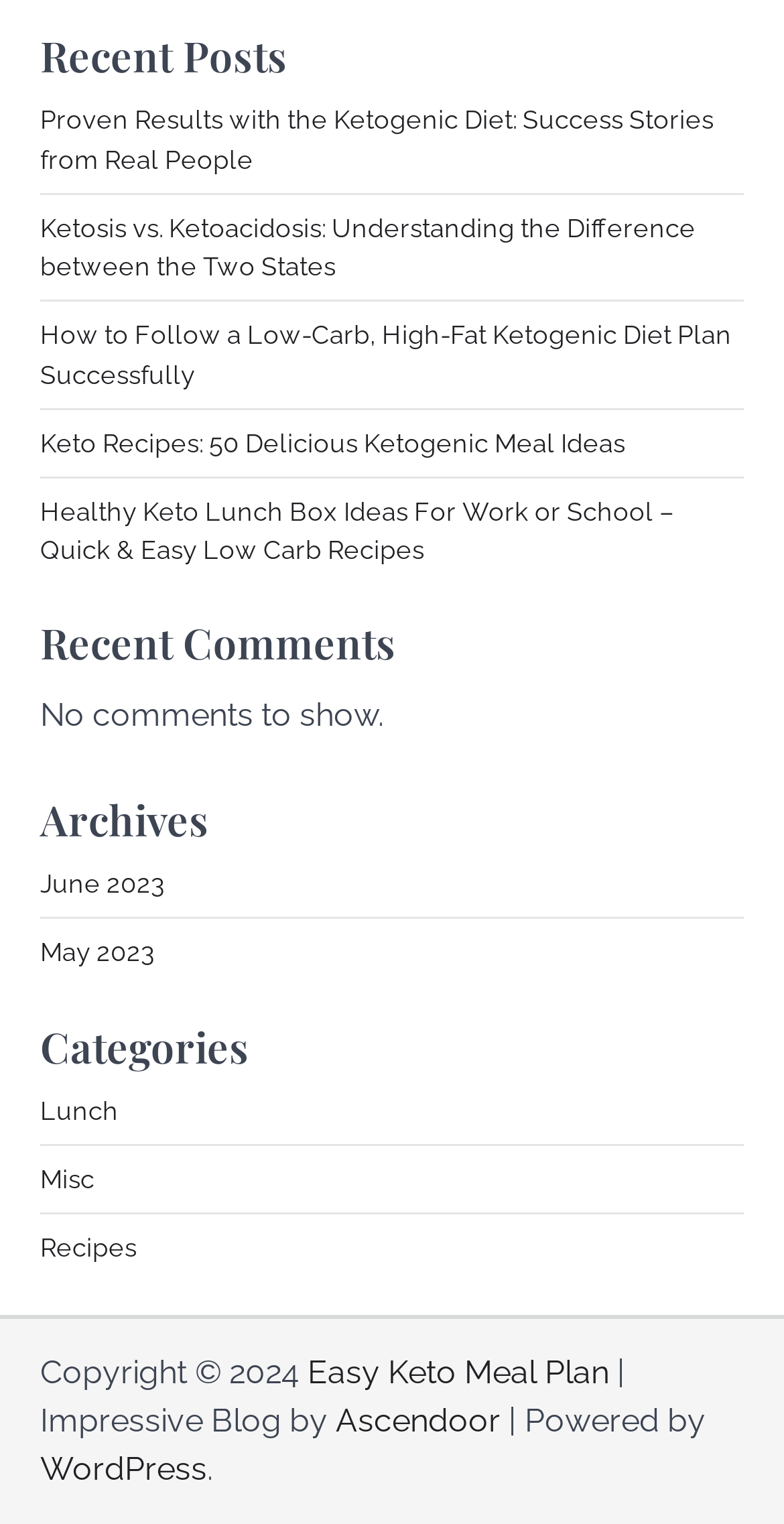Find the bounding box coordinates for the HTML element described as: "Ibanez JEM77 Floral Pattern". The coordinates should consist of four float values between 0 and 1, i.e., [left, top, right, bottom].

None